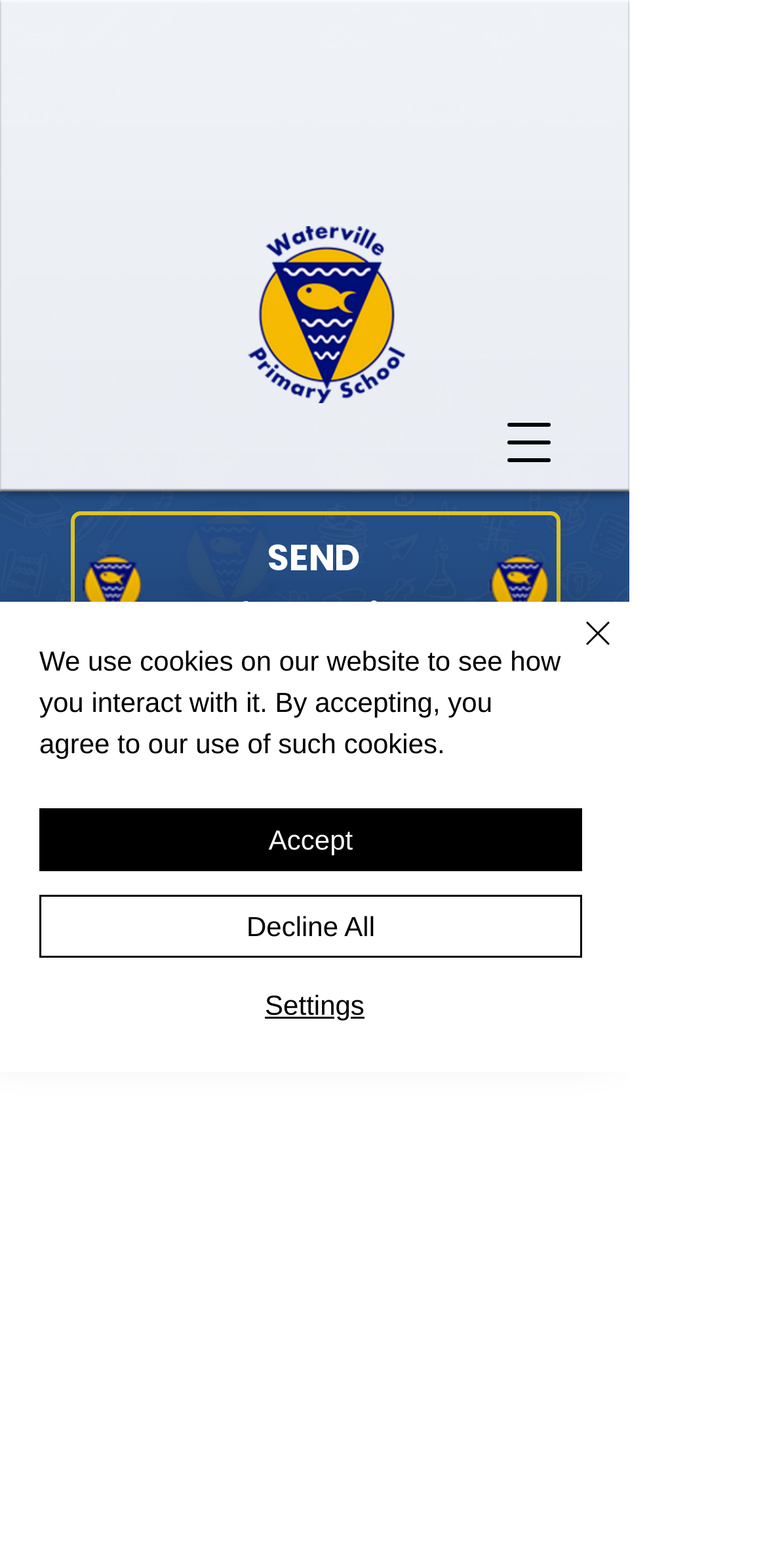Write a detailed summary of the webpage.

The webpage is about SEND Information at Waterville Primary. At the top right corner, there is a button to open the navigation menu. Below it, there is a Waterville logo, which appears in three different sizes. 

To the right of the largest logo, there is a heading that reads "SEND Information". Below this heading, there is a paragraph of text that explains the school's inclusive approach to supporting pupils with additional needs. 

Underneath this paragraph, there are three lines of text. The first line reads "Staff", and the second line provides information about Miss Leanne Hyde, the Special Needs Co-ordinator (SENDCo) and her qualifications.

At the bottom of the page, there is a cookie alert that spans almost the entire width of the page. Within this alert, there are three buttons: "Accept", "Decline All", and "Settings". To the right of these buttons, there is a "Close" button with a small "Close" icon next to it.